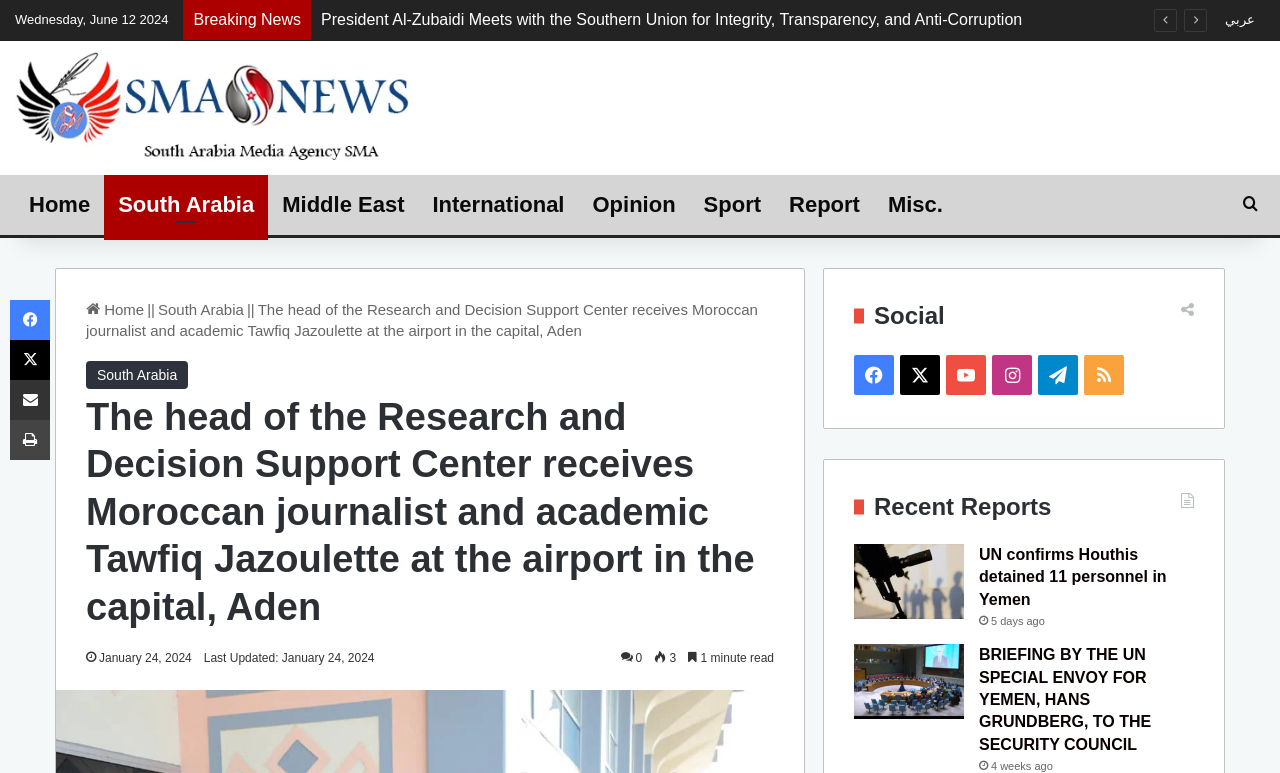Find and indicate the bounding box coordinates of the region you should select to follow the given instruction: "Visit South Arabia page".

[0.081, 0.226, 0.21, 0.304]